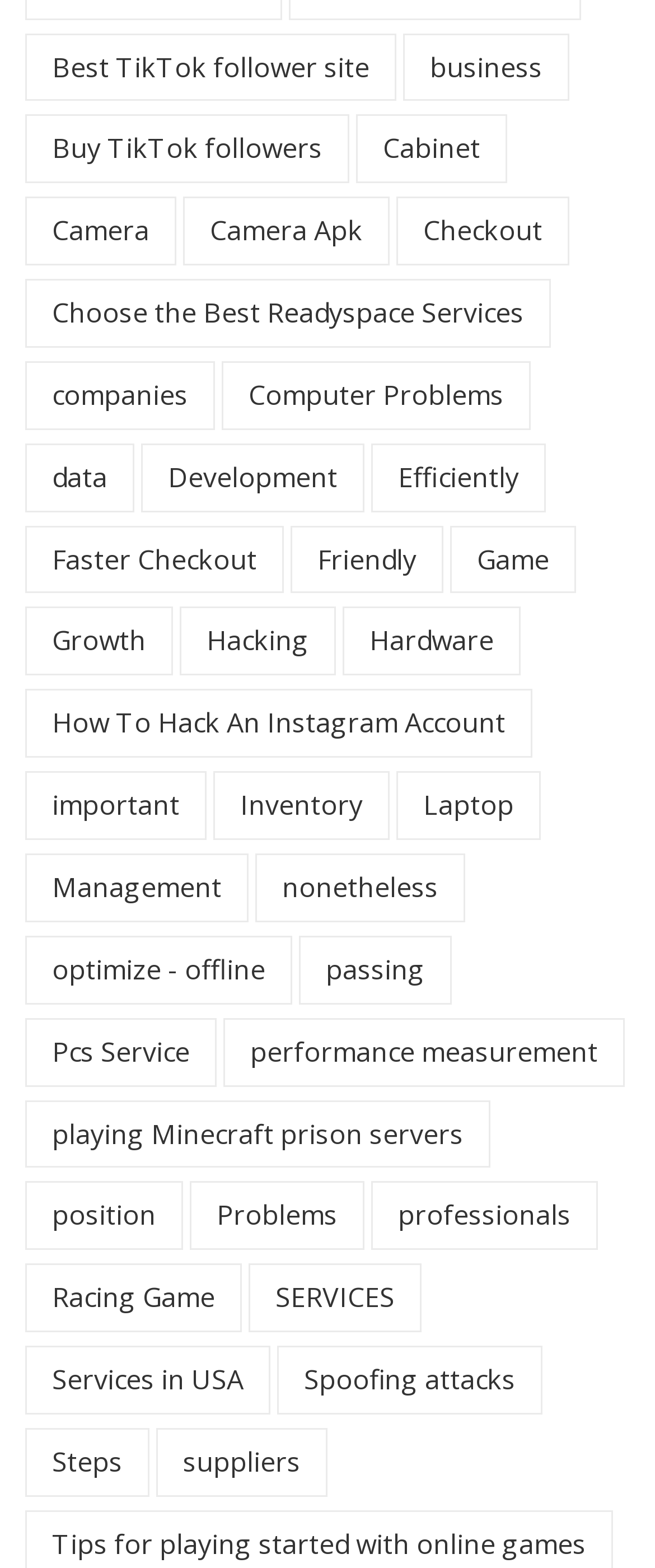Provide a brief response in the form of a single word or phrase:
How many links are related to 'Camera'?

2